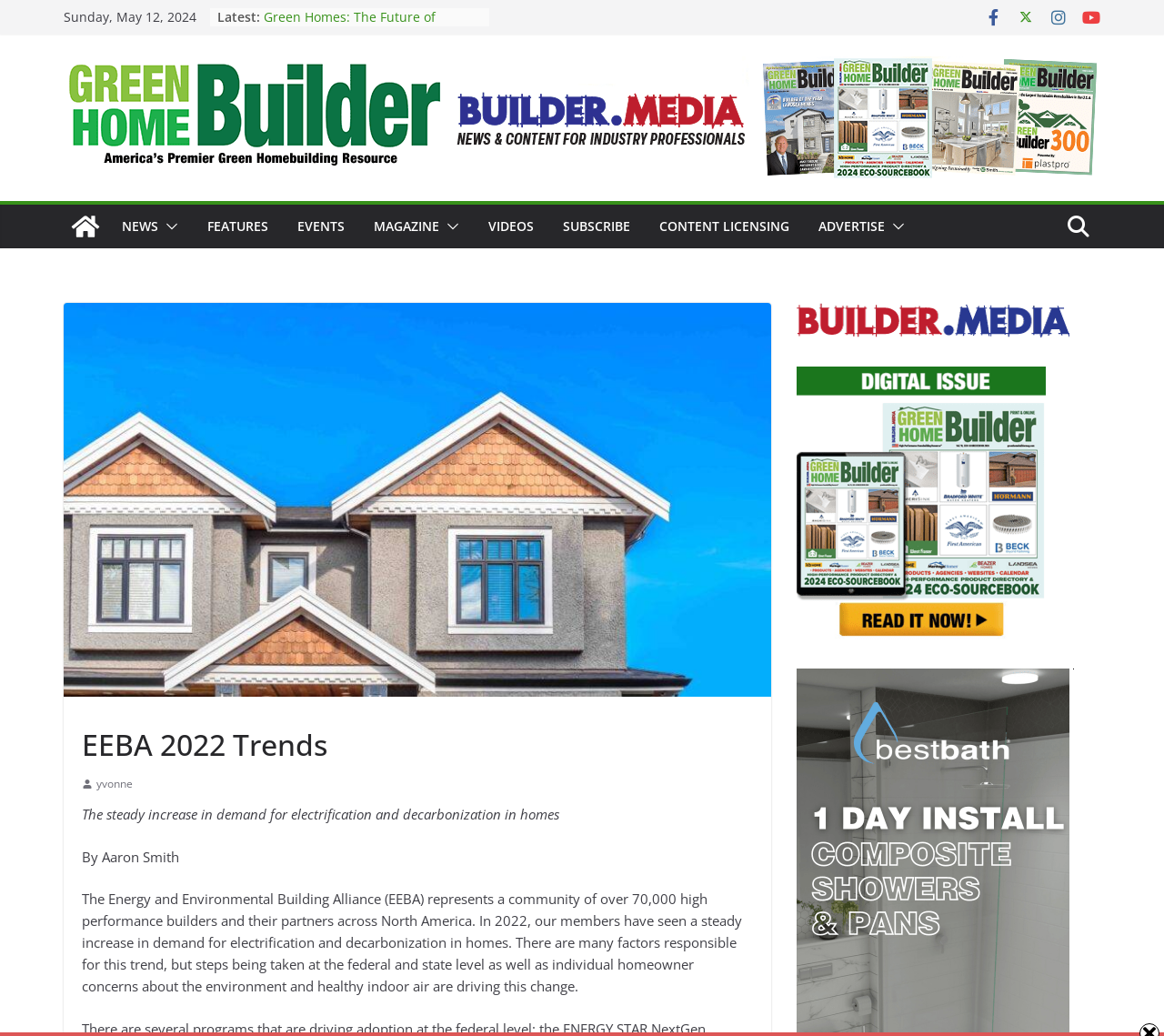Determine the bounding box coordinates of the clickable element to complete this instruction: "Click on the 'SUBSCRIBE' link". Provide the coordinates in the format of four float numbers between 0 and 1, [left, top, right, bottom].

None